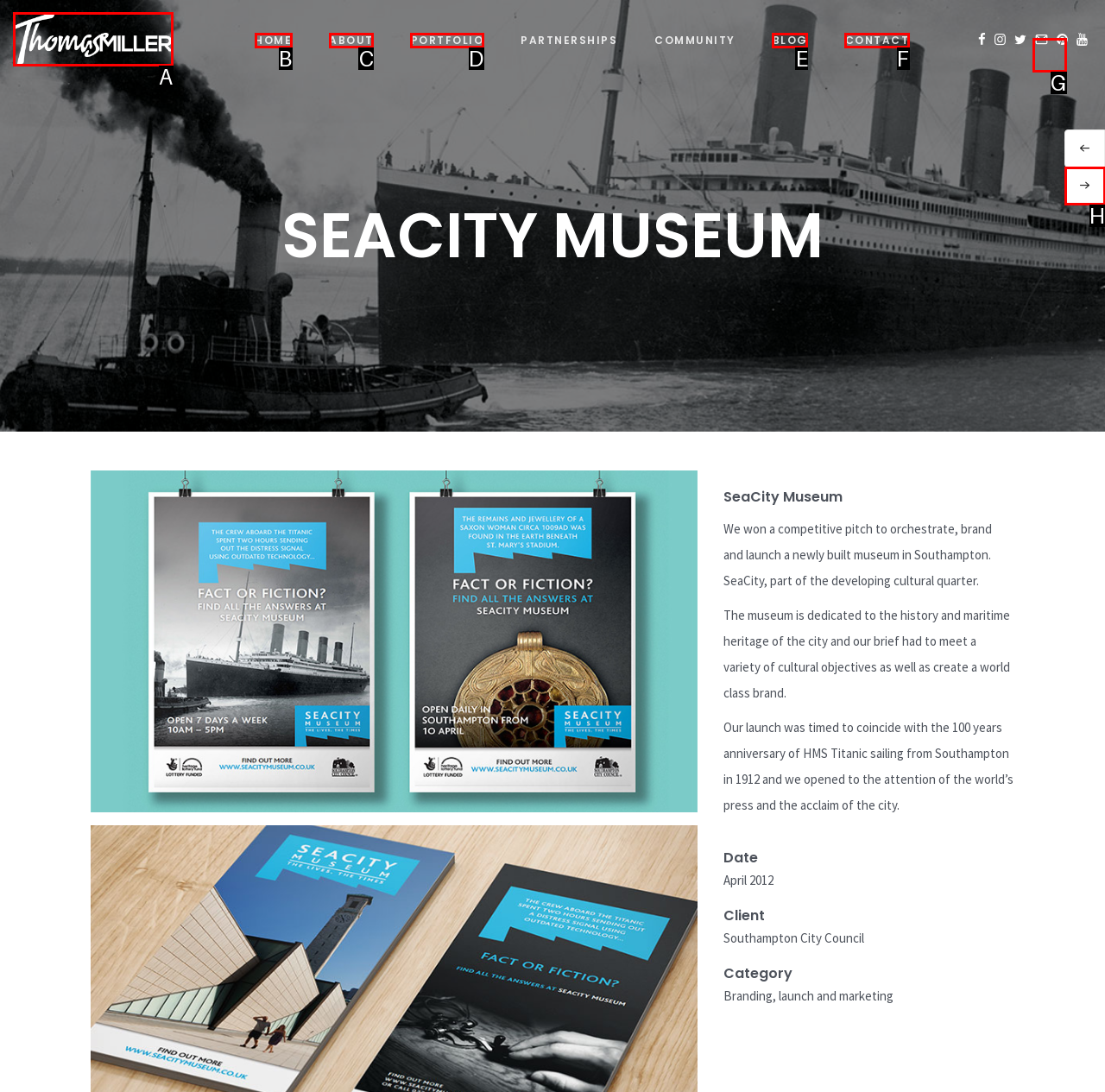Determine the option that best fits the description: alt="Main Logo"
Reply with the letter of the correct option directly.

A